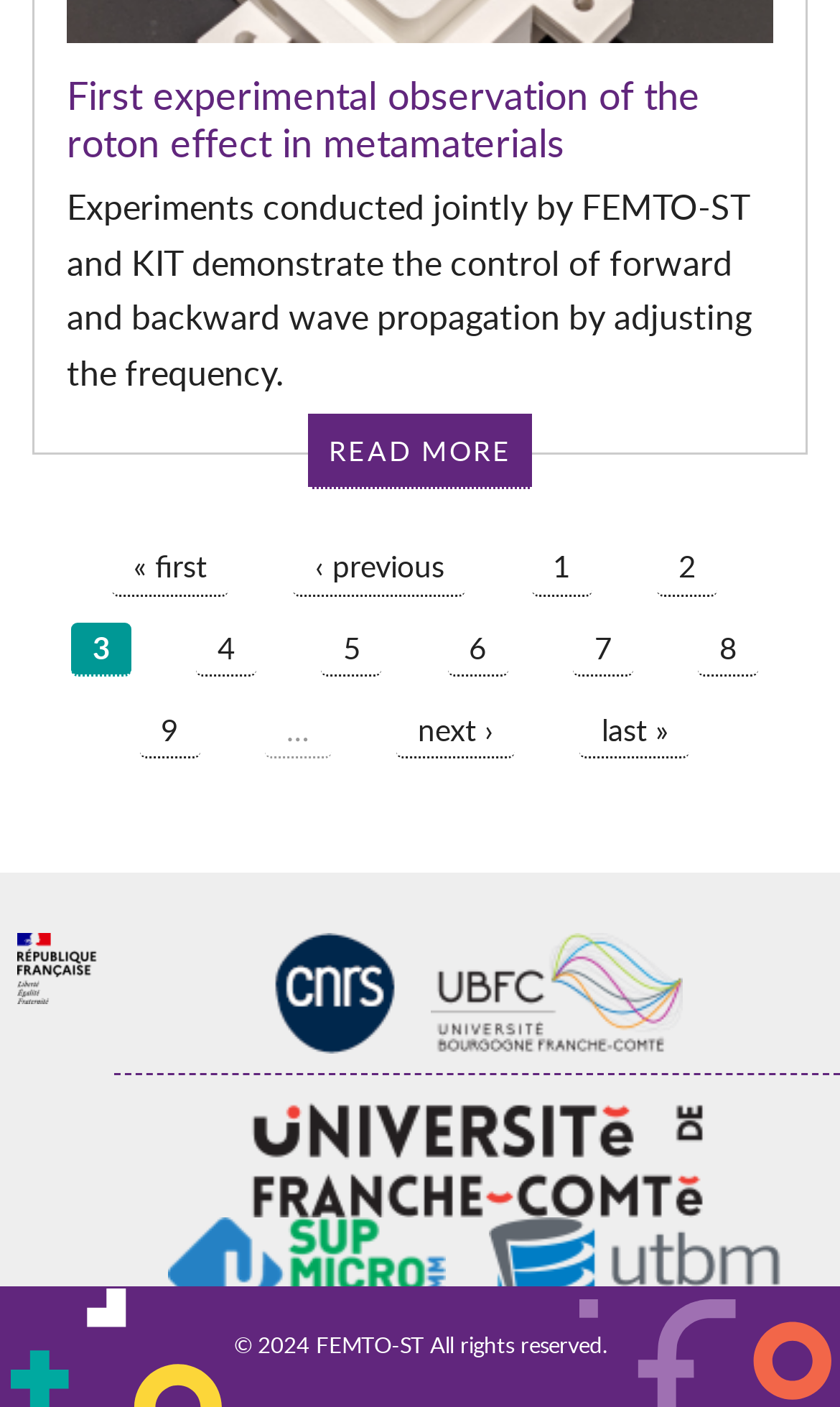Use one word or a short phrase to answer the question provided: 
What is the text content of the 'PAGES' heading?

PAGES